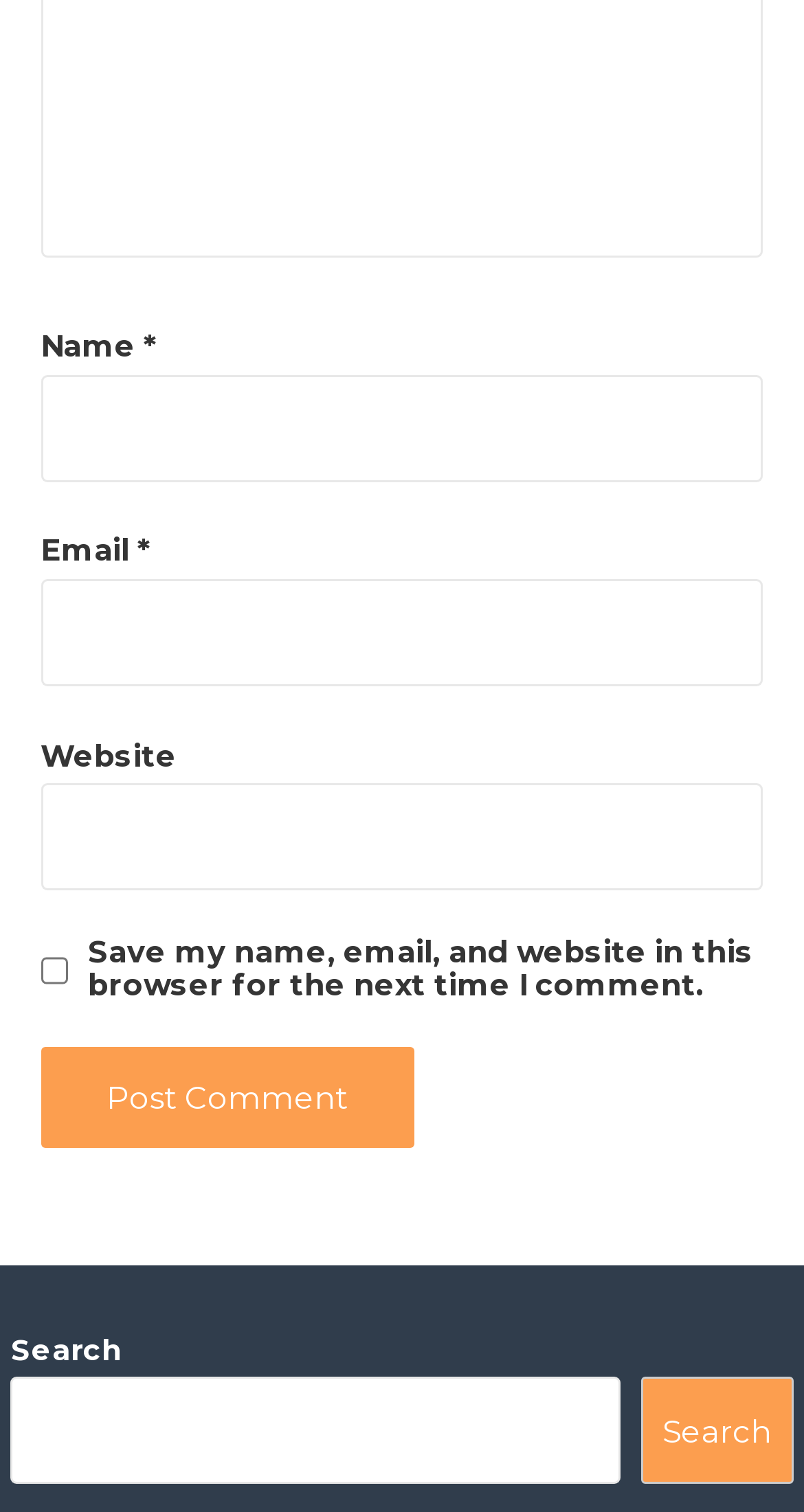What is the search function for?
Using the information from the image, provide a comprehensive answer to the question.

The search function is located at the top of the webpage and consists of a searchbox and a 'Search' button. This suggests that its purpose is to allow users to search for specific content within the website.